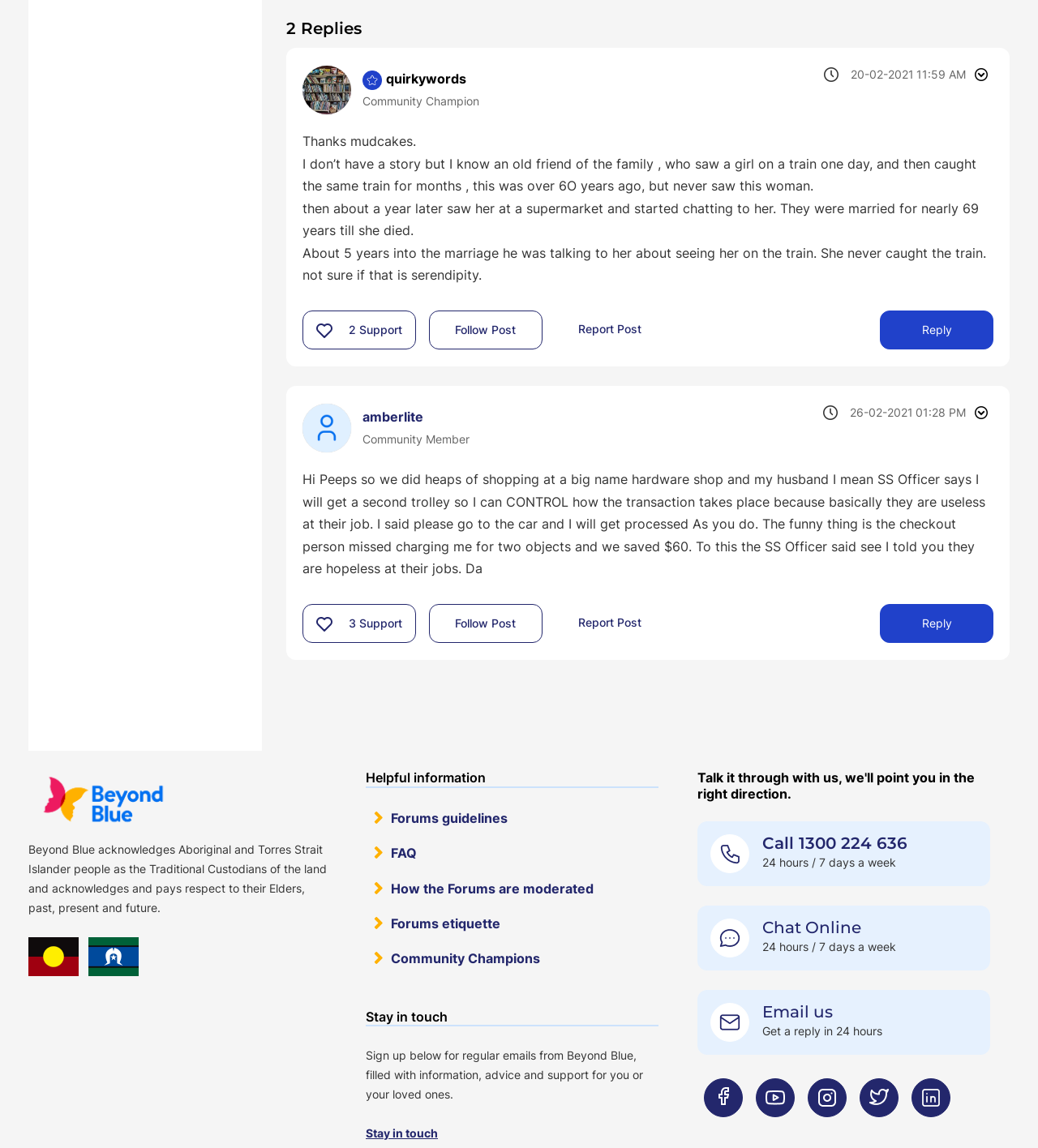Please find the bounding box coordinates of the section that needs to be clicked to achieve this instruction: "Reply to comment".

[0.848, 0.271, 0.957, 0.305]